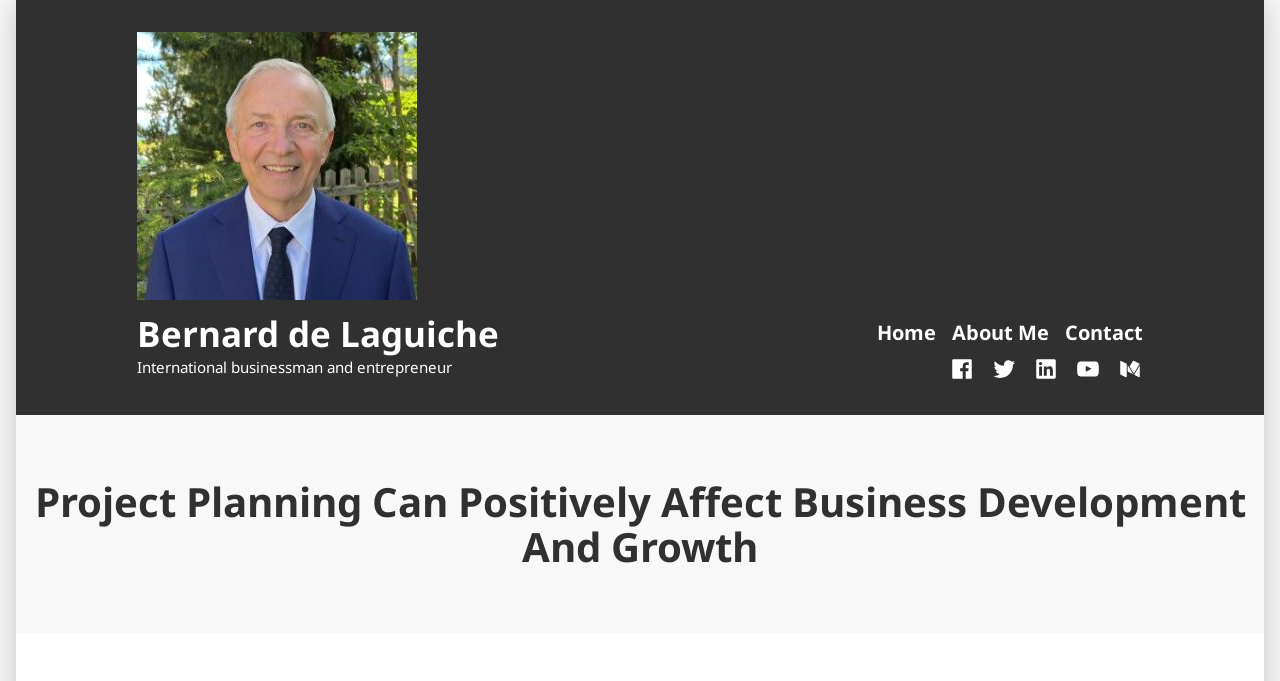Identify the bounding box coordinates for the UI element described as follows: "About Me". Ensure the coordinates are four float numbers between 0 and 1, formatted as [left, top, right, bottom].

[0.738, 0.467, 0.826, 0.513]